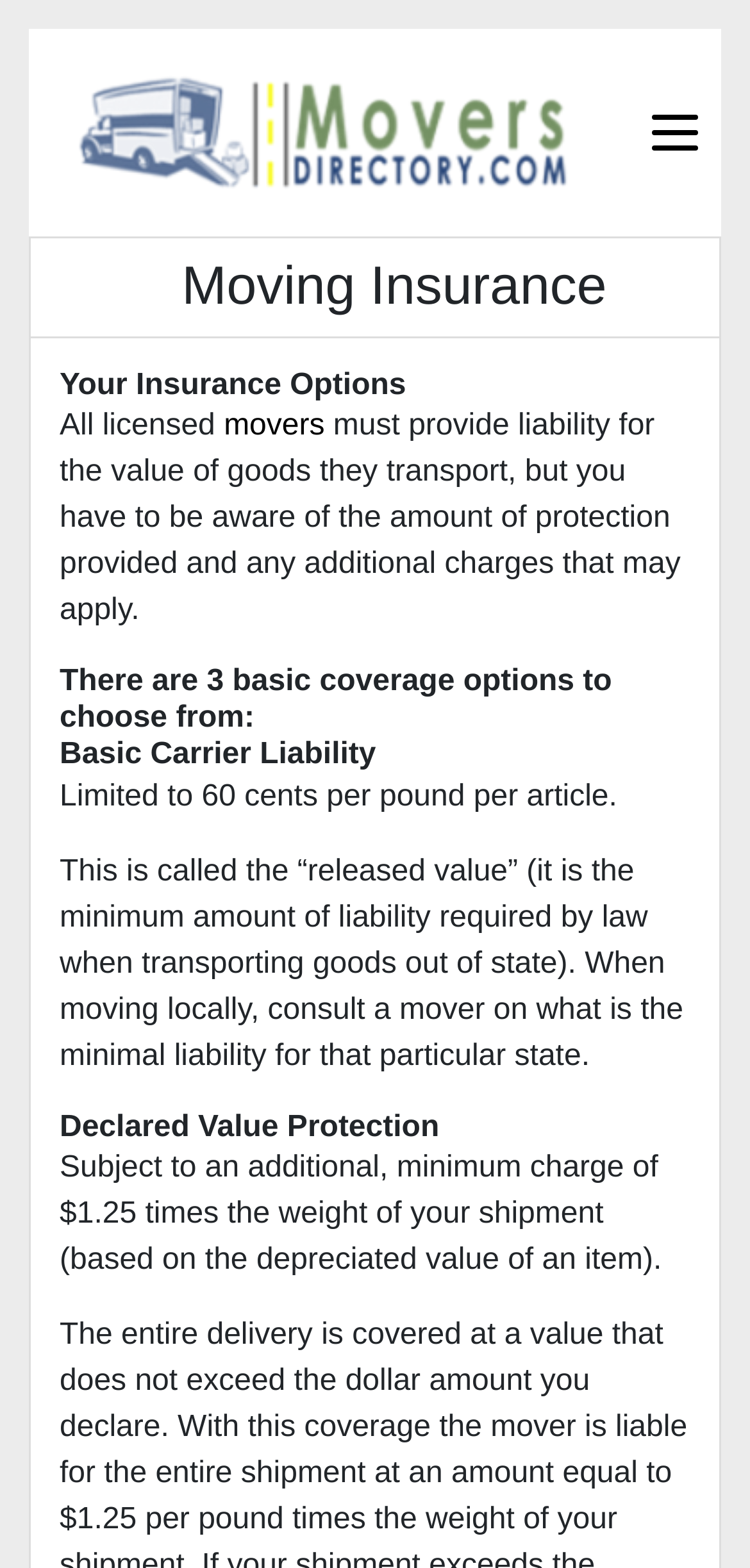How many navigation links are available at the bottom of the page?
Refer to the image and respond with a one-word or short-phrase answer.

5